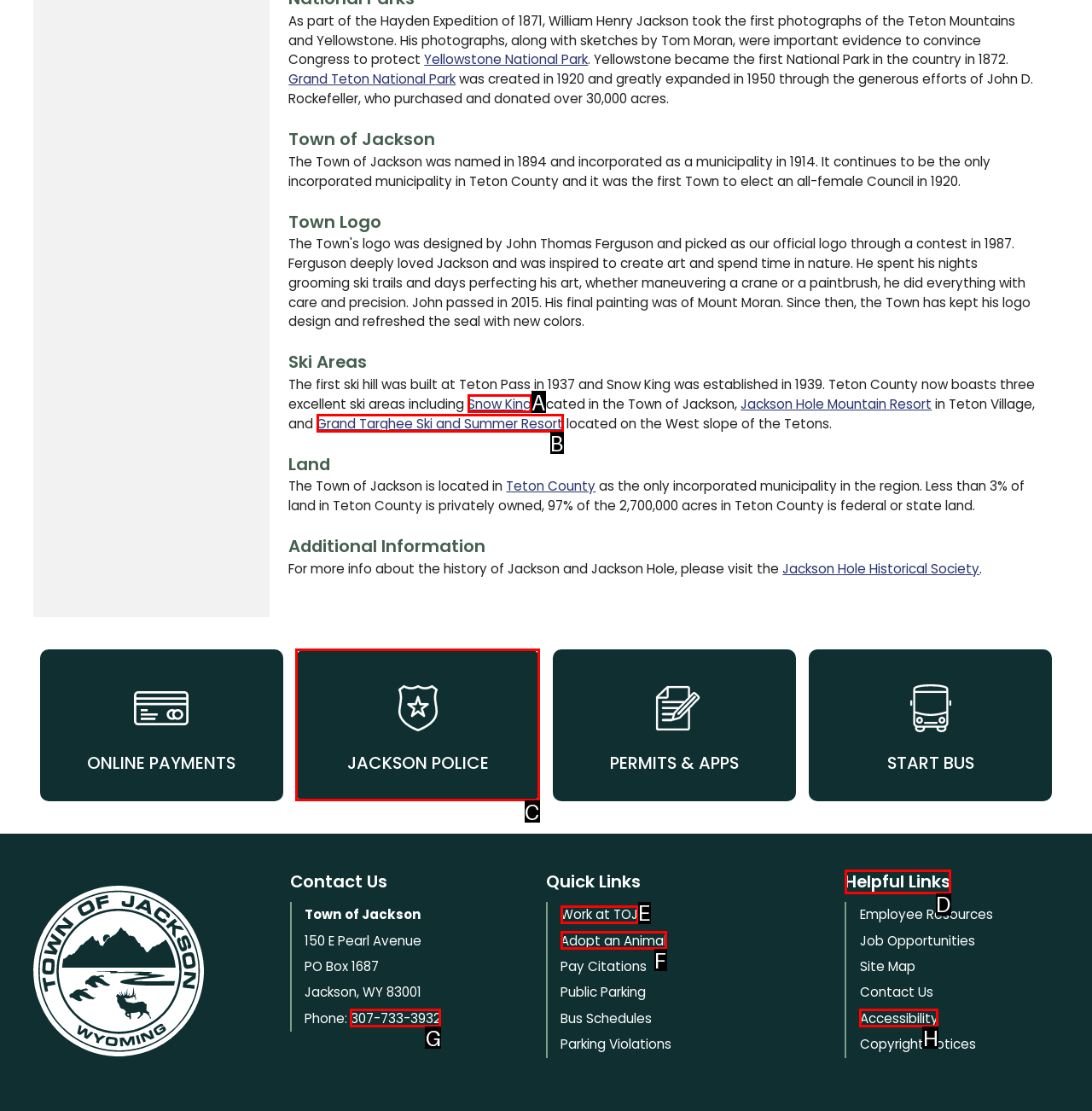To achieve the task: Click on the link to the Home page, indicate the letter of the correct choice from the provided options.

None